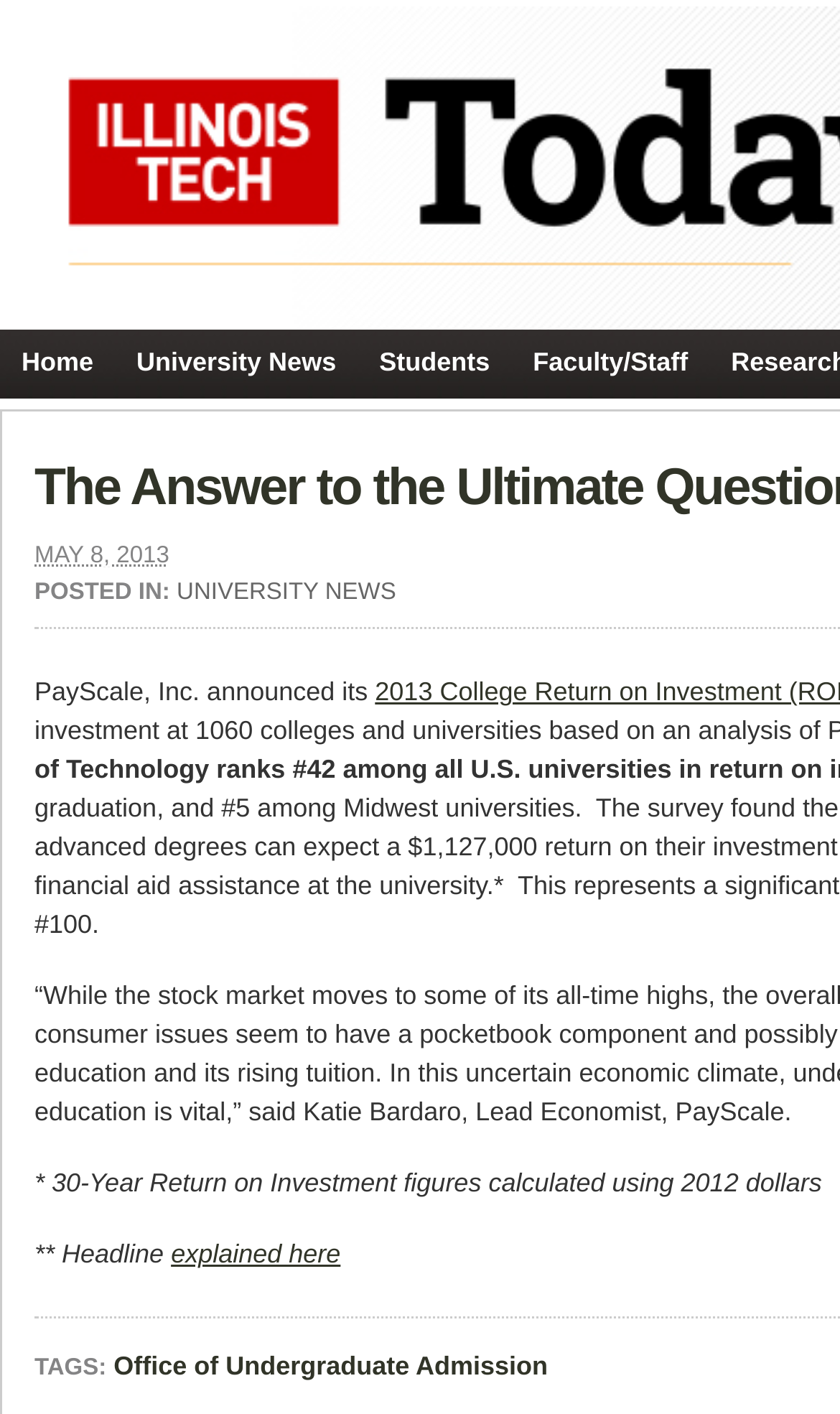Find the bounding box of the UI element described as follows: "Students".

[0.426, 0.233, 0.609, 0.28]